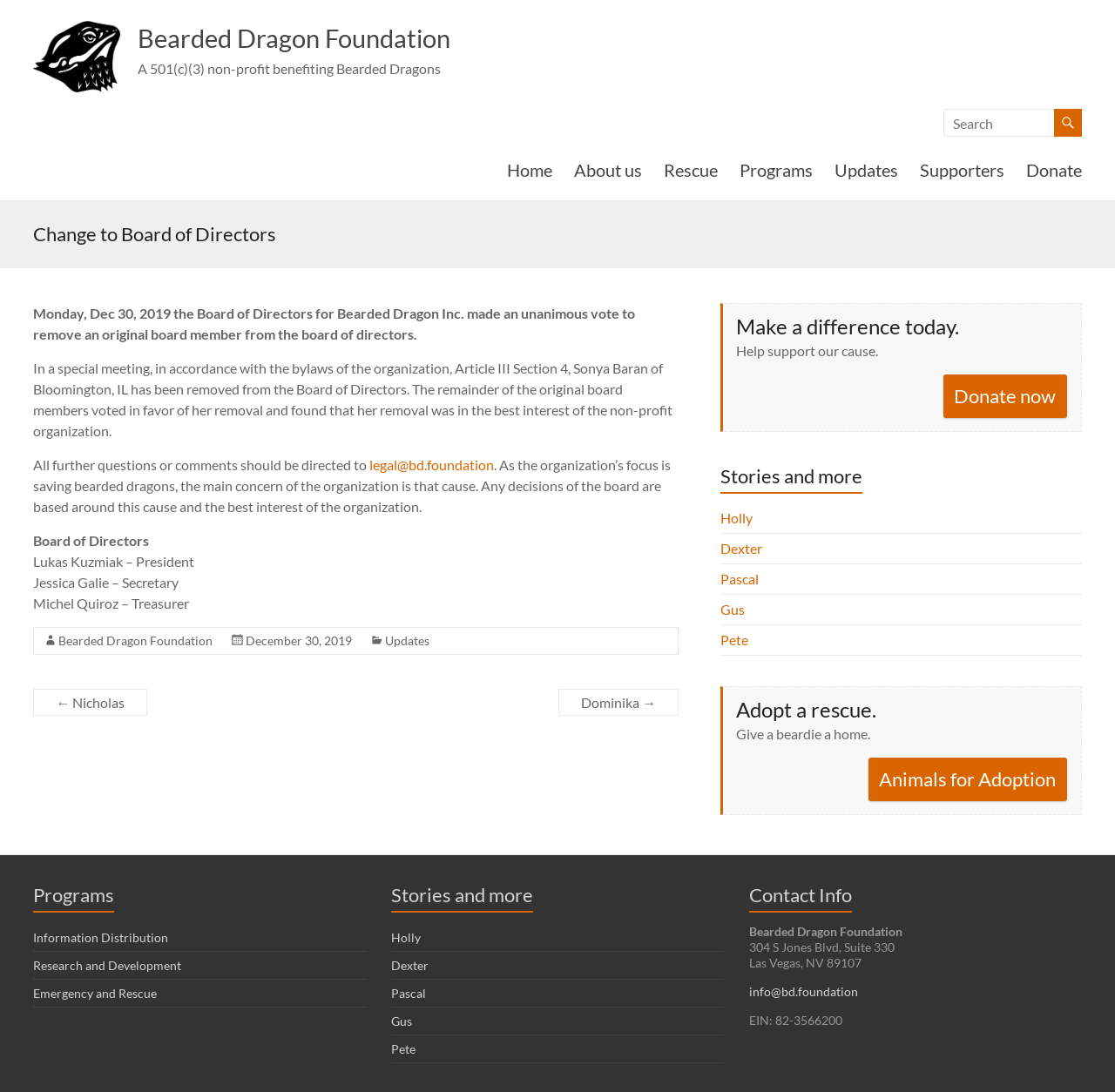Describe all significant elements and features of the webpage.

The webpage is about the Bearded Dragon Foundation, a 501(c)(3) non-profit organization benefiting Bearded Dragons. At the top, there is a logo and a navigation menu with links to "Home", "About us", "Rescue", "Programs", "Updates", "Supporters", and "Donate". Below the navigation menu, there is a heading "Change to Board of Directors" followed by an article announcing the removal of a board member from the Board of Directors.

The article is divided into several paragraphs, with the first paragraph stating the reason for the removal, and the subsequent paragraphs providing more details about the decision and the organization's focus on saving Bearded Dragons. The article also lists the current Board of Directors members.

On the right side of the page, there are three sections: "Make a difference today" with a call-to-action to donate, "Stories and more" with links to stories about Bearded Dragons, and "Adopt a rescue" with a link to animals available for adoption.

At the bottom of the page, there are three columns: "Programs" with links to information about the organization's programs, "Stories and more" with links to stories about Bearded Dragons, and "Contact Info" with the organization's address, email, and EIN number.

Throughout the page, there are several links to other pages, including "Home", "Updates", "Supporters", and "Donate", as well as links to specific stories and programs. There are also several images, including the organization's logo and possibly images of Bearded Dragons.